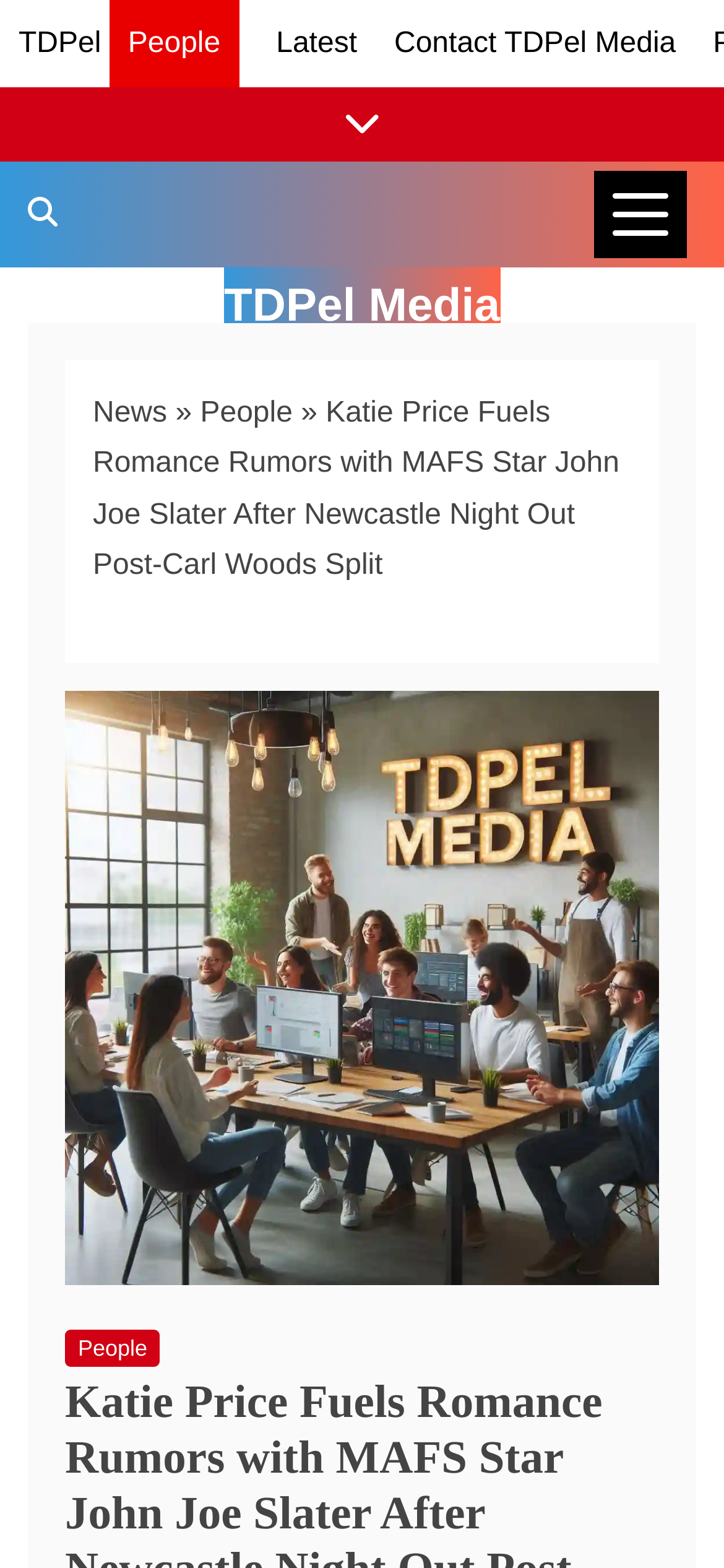Can you specify the bounding box coordinates for the region that should be clicked to fulfill this instruction: "View Katie Price news".

[0.09, 0.848, 0.221, 0.872]